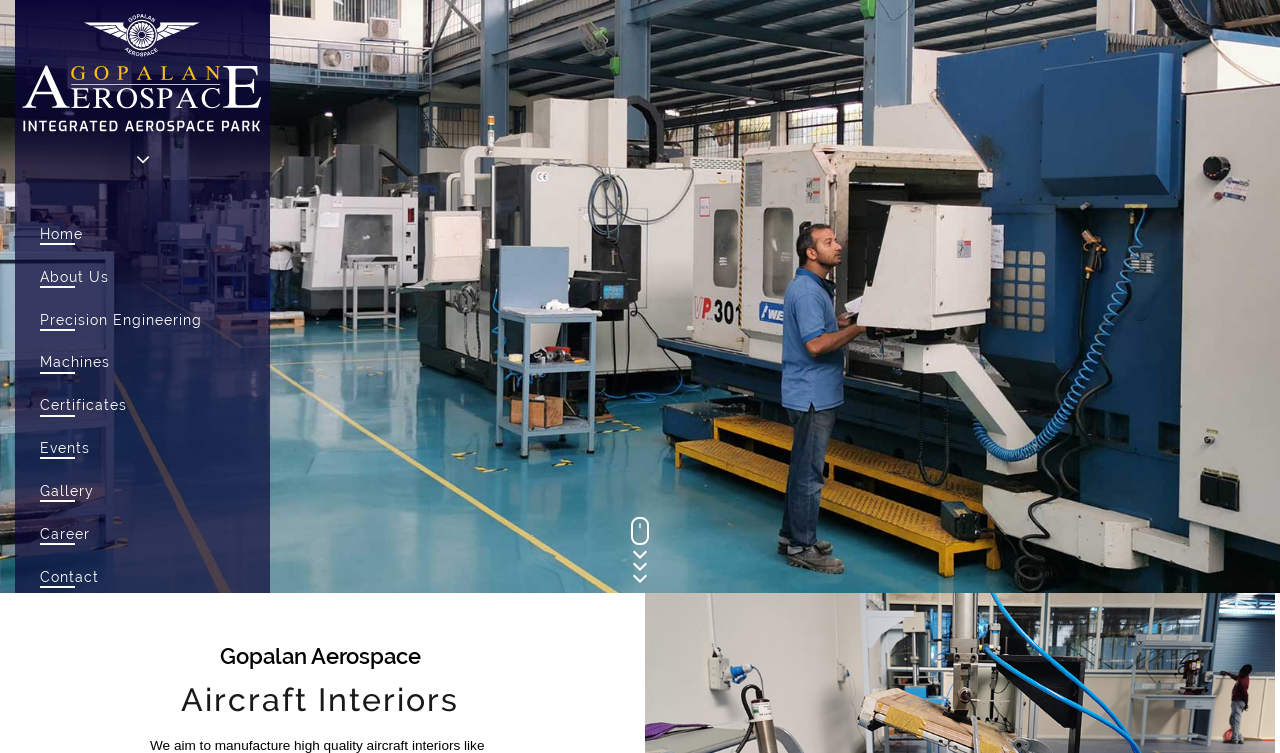Use the information in the screenshot to answer the question comprehensively: How many tabs are in the navigation menu?

I counted the number of headings inside the tablist element, which are 'Home', 'About Us', 'Precision Engineering', 'Machines', 'Certificates', 'Events', 'Gallery', 'Career', and 'Contact'. There are 9 headings in total.